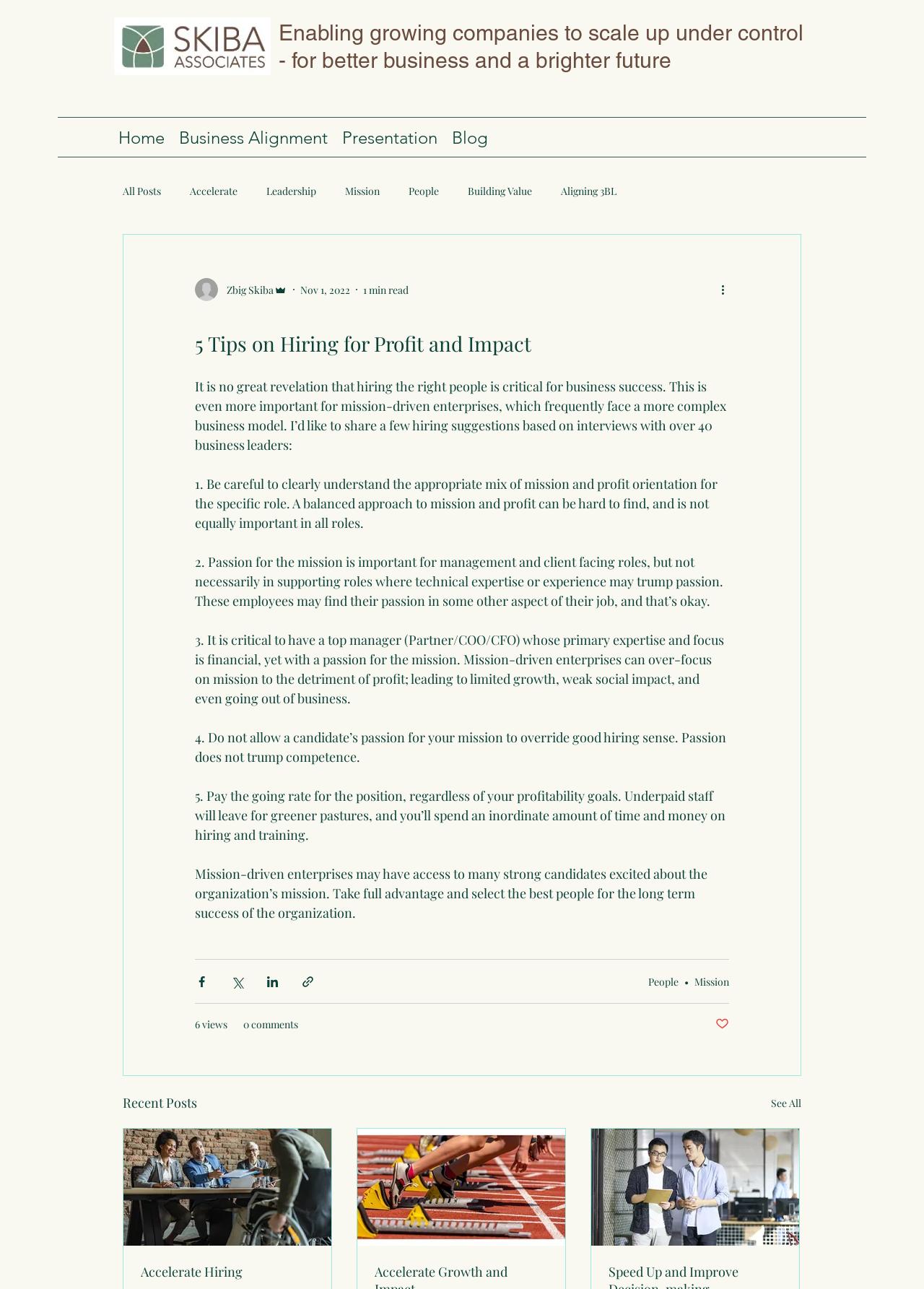Respond to the question below with a single word or phrase: How many tips are provided in the article?

5